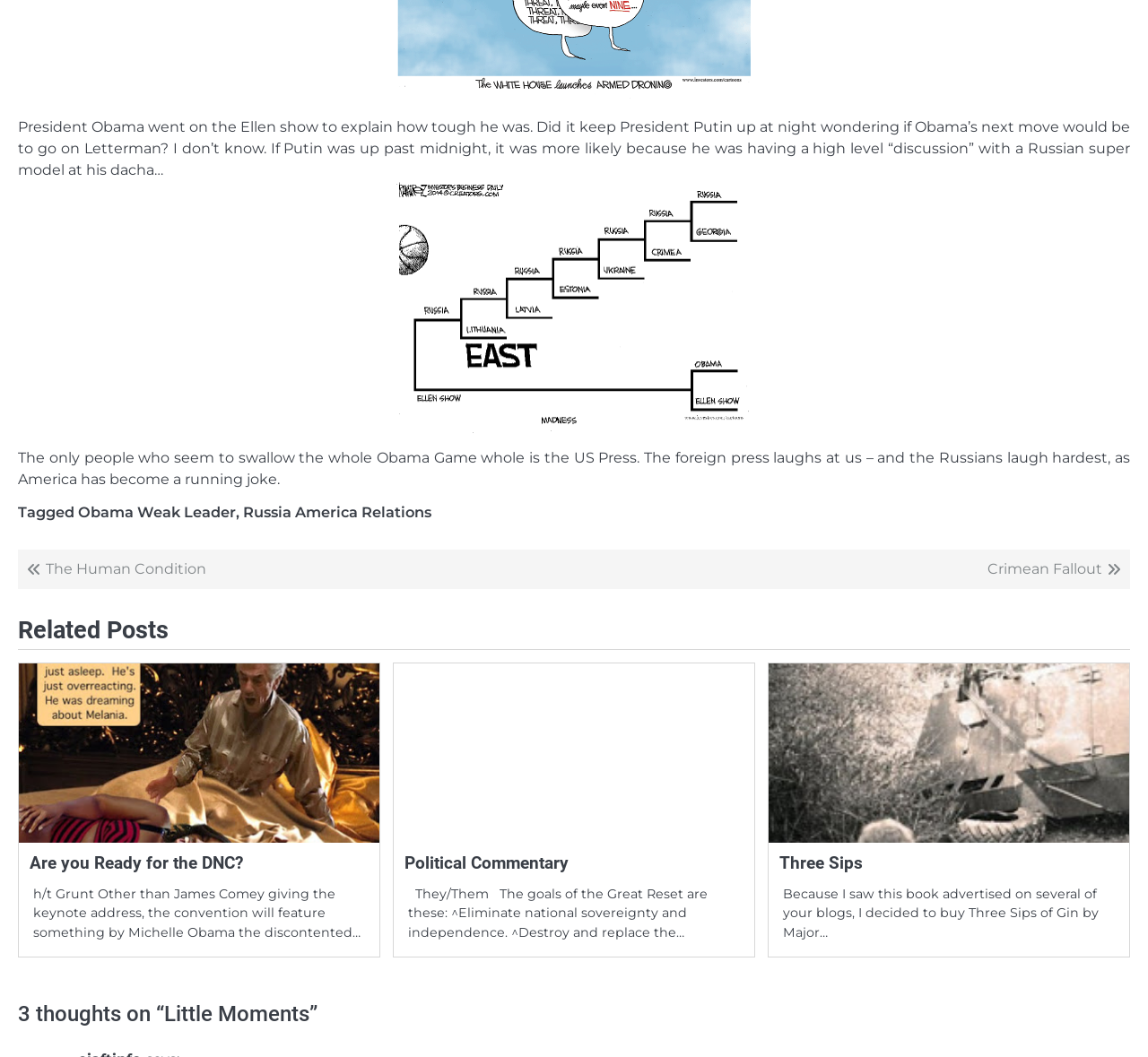Please give a concise answer to this question using a single word or phrase: 
What is the purpose of the section with the heading 'Post navigation'?

To navigate between posts